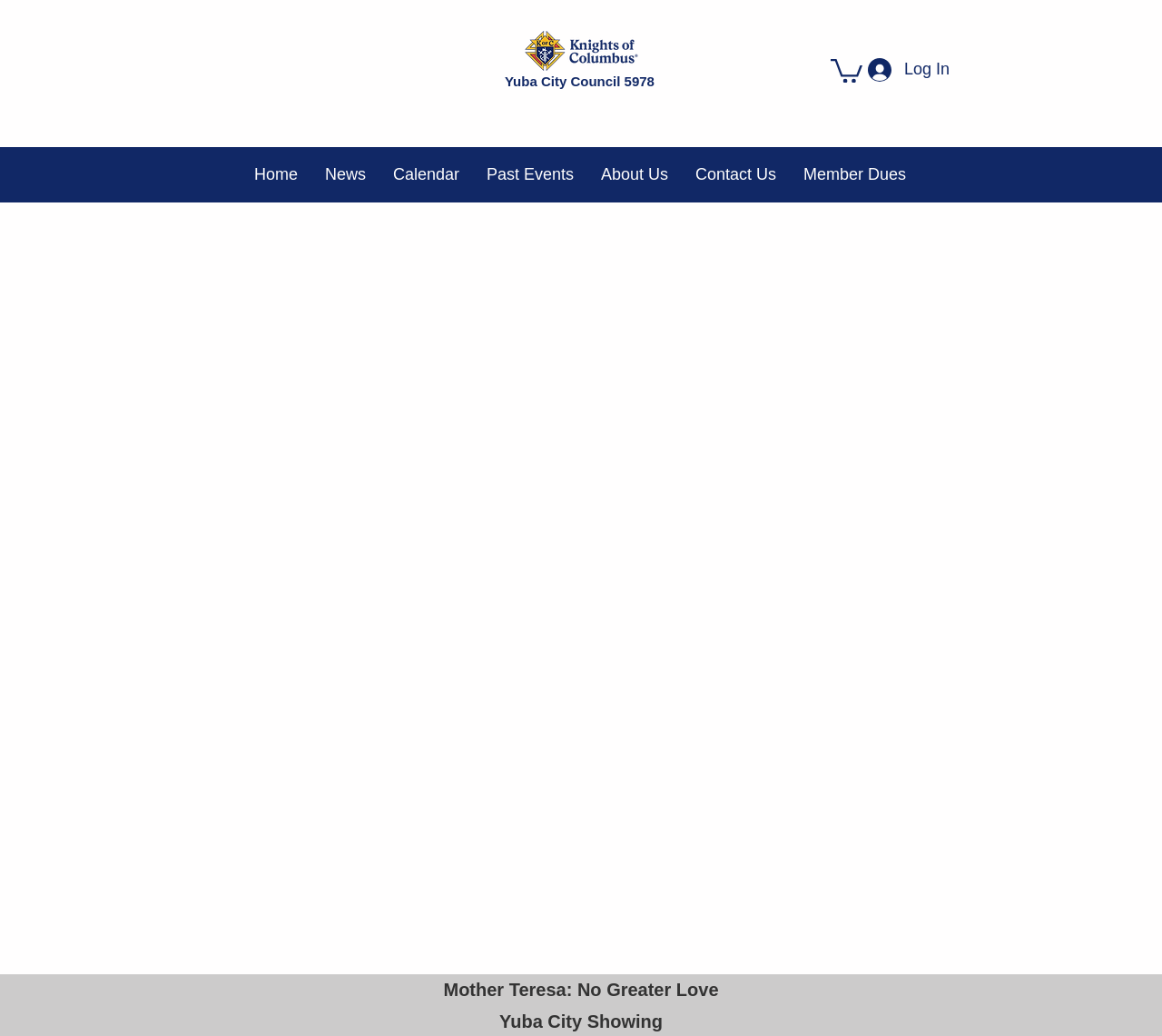Please pinpoint the bounding box coordinates for the region I should click to adhere to this instruction: "Check the company address".

None